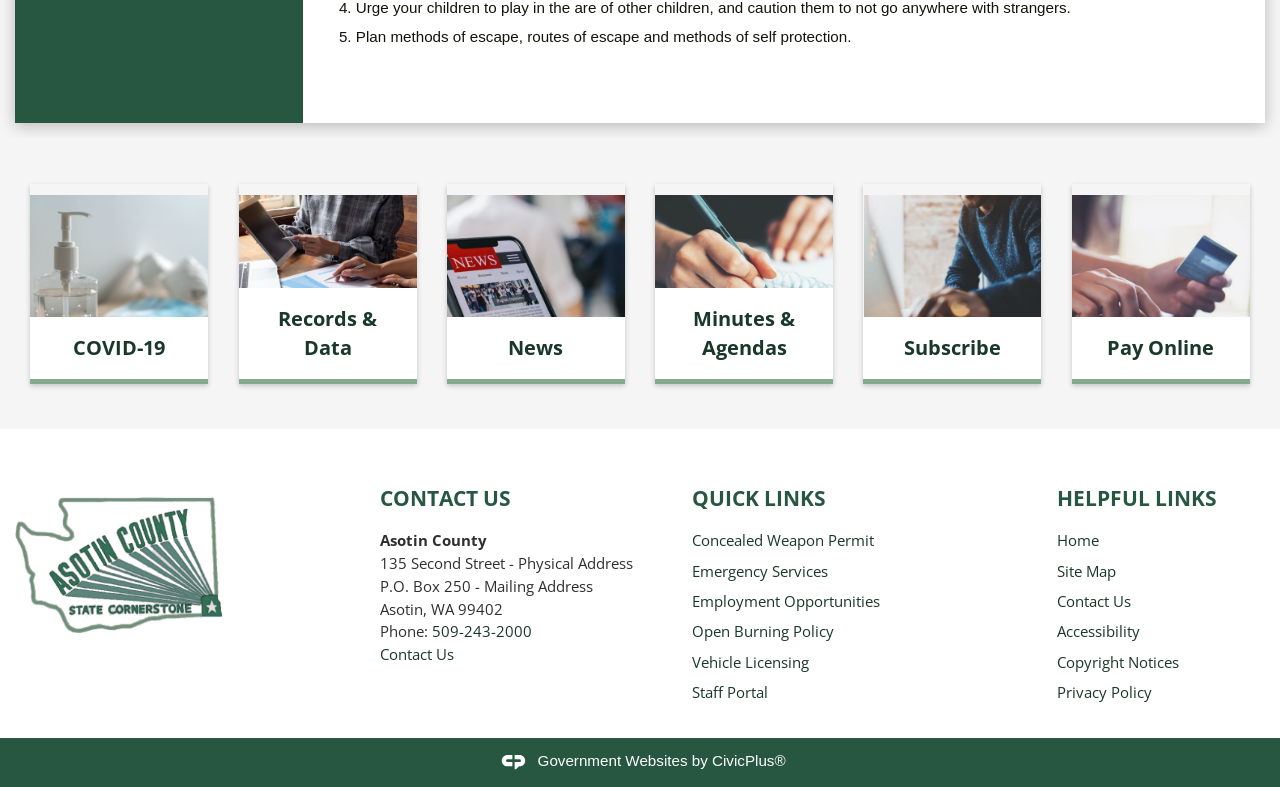Locate the bounding box coordinates of the element I should click to achieve the following instruction: "Click on COVID-19".

[0.024, 0.233, 0.163, 0.487]